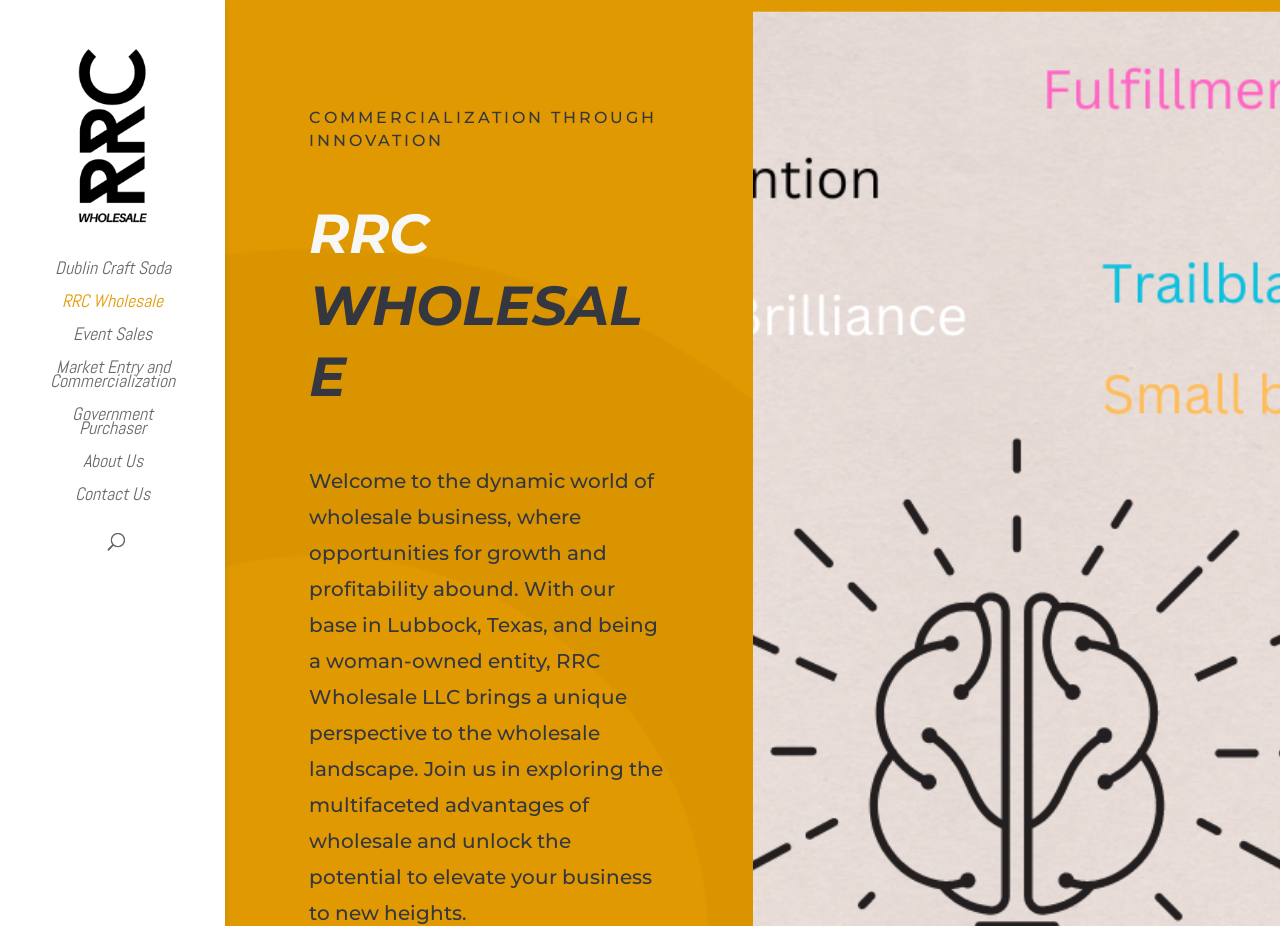Given the element description "RRC Wholesale", identify the bounding box of the corresponding UI element.

[0.031, 0.317, 0.176, 0.353]